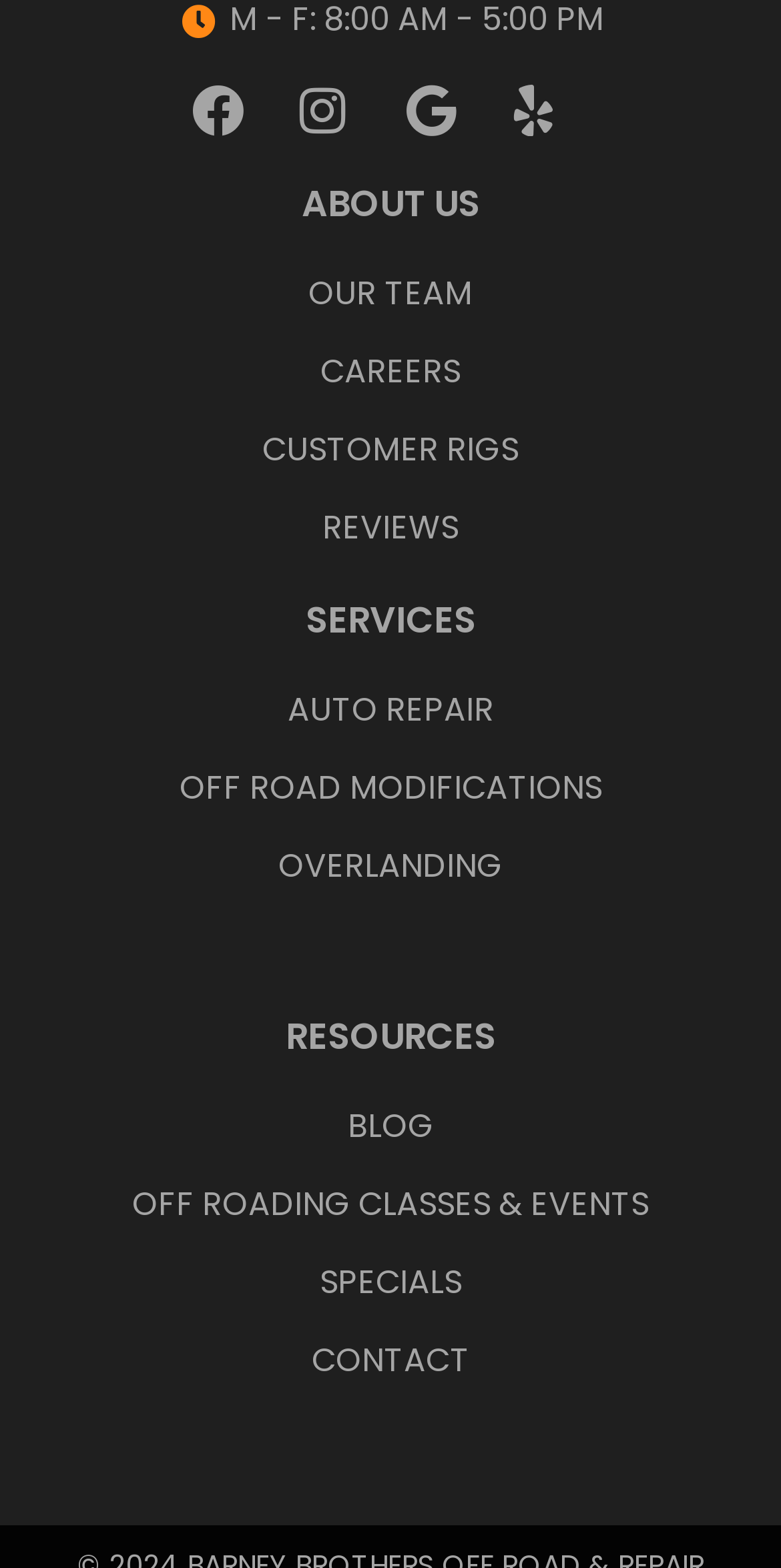Give a one-word or short phrase answer to this question: 
What is the last link on the bottom left?

CONTACT